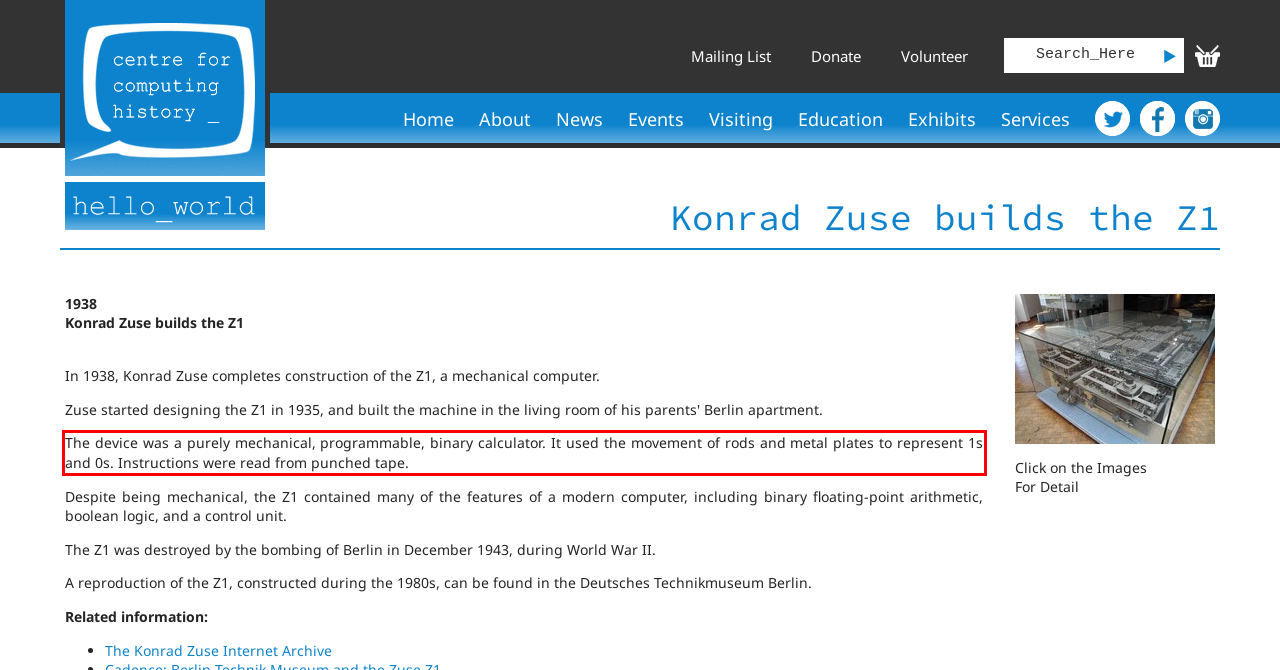With the provided screenshot of a webpage, locate the red bounding box and perform OCR to extract the text content inside it.

The device was a purely mechanical, programmable, binary calculator. It used the movement of rods and metal plates to represent 1s and 0s. Instructions were read from punched tape.